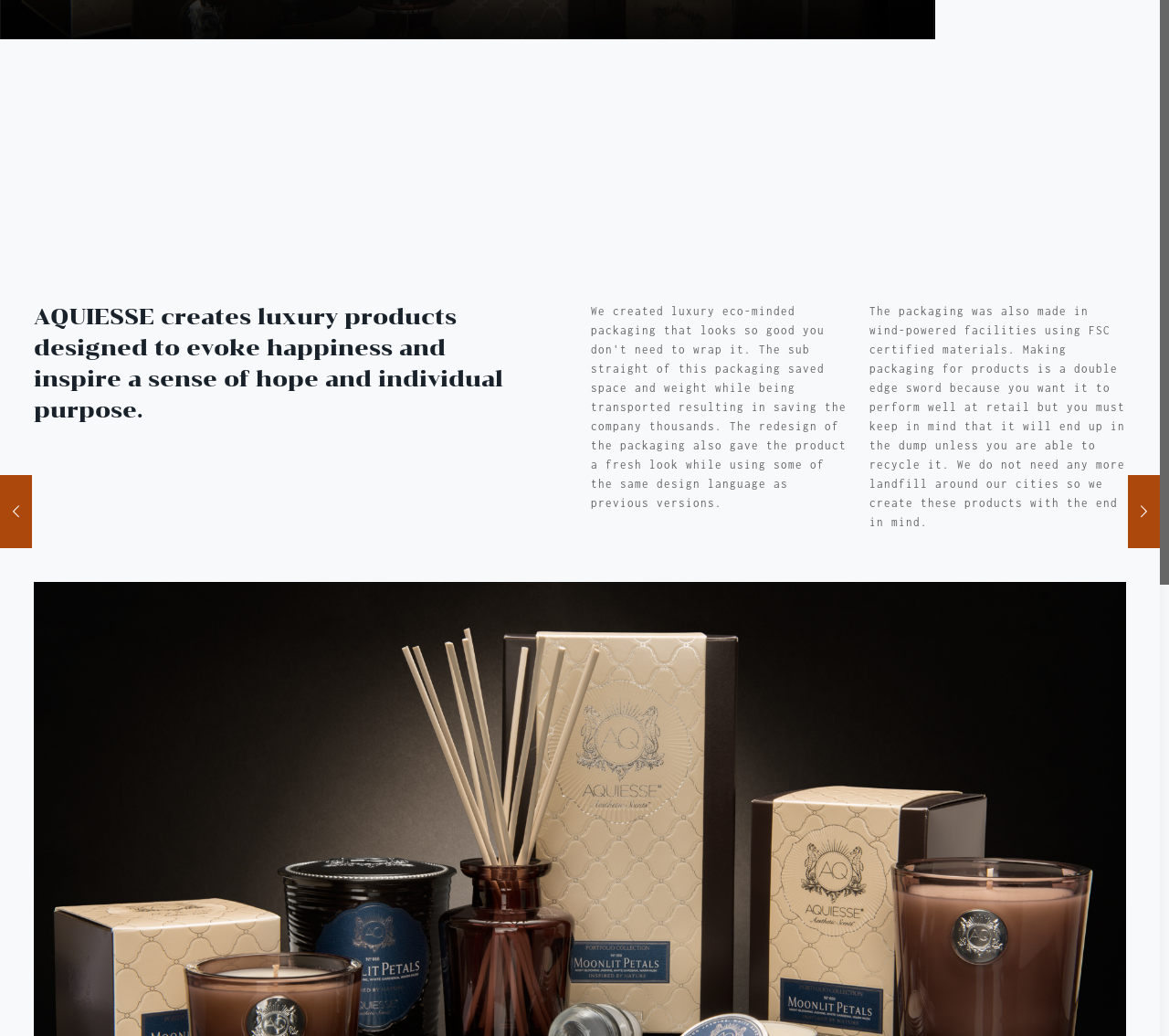Given the description of the UI element: "Fundraising on VC4A", predict the bounding box coordinates in the form of [left, top, right, bottom], with each value being a float between 0 and 1.

None